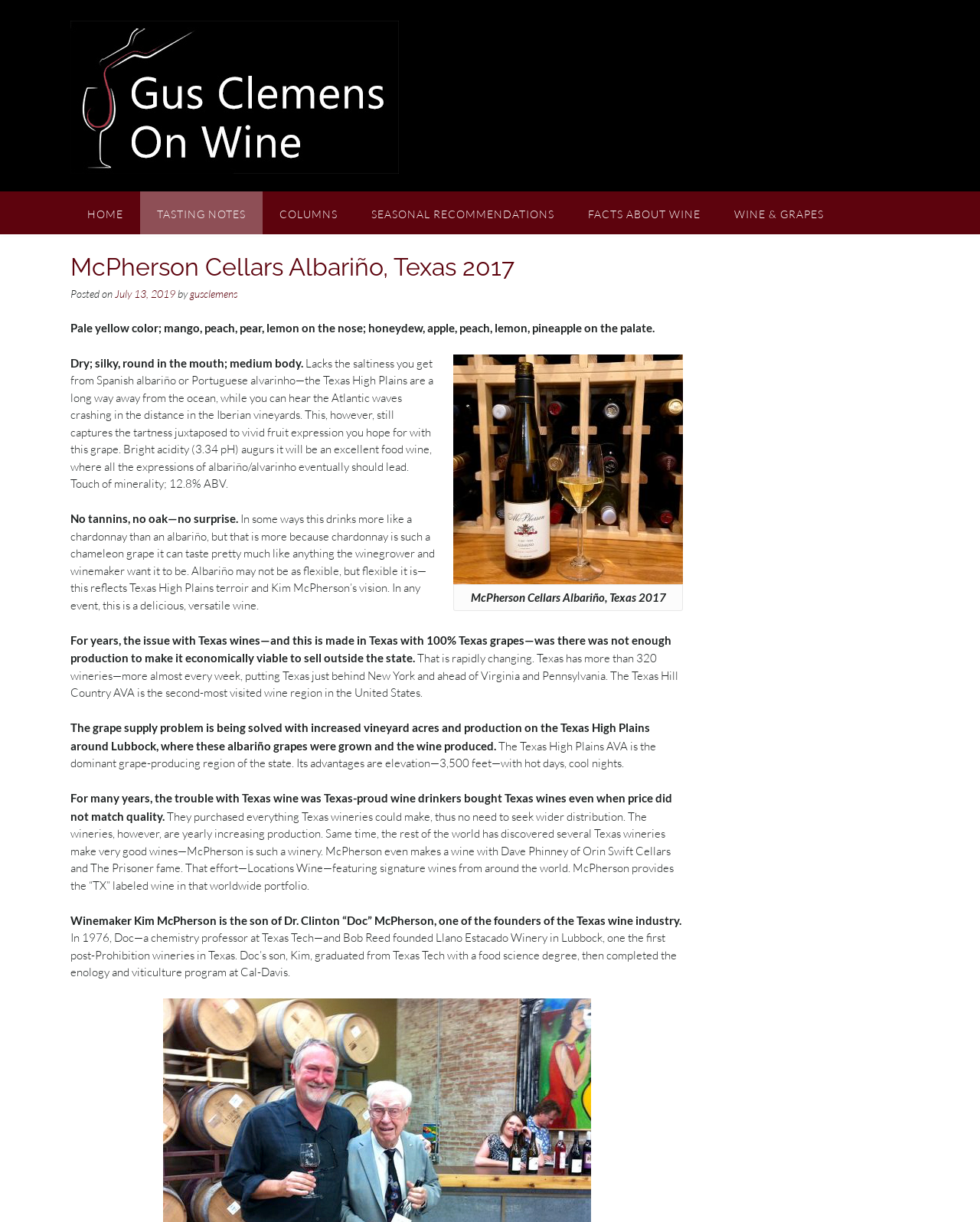Determine the bounding box coordinates for the area that should be clicked to carry out the following instruction: "Click SEASONAL RECOMMENDATIONS".

[0.362, 0.157, 0.583, 0.192]